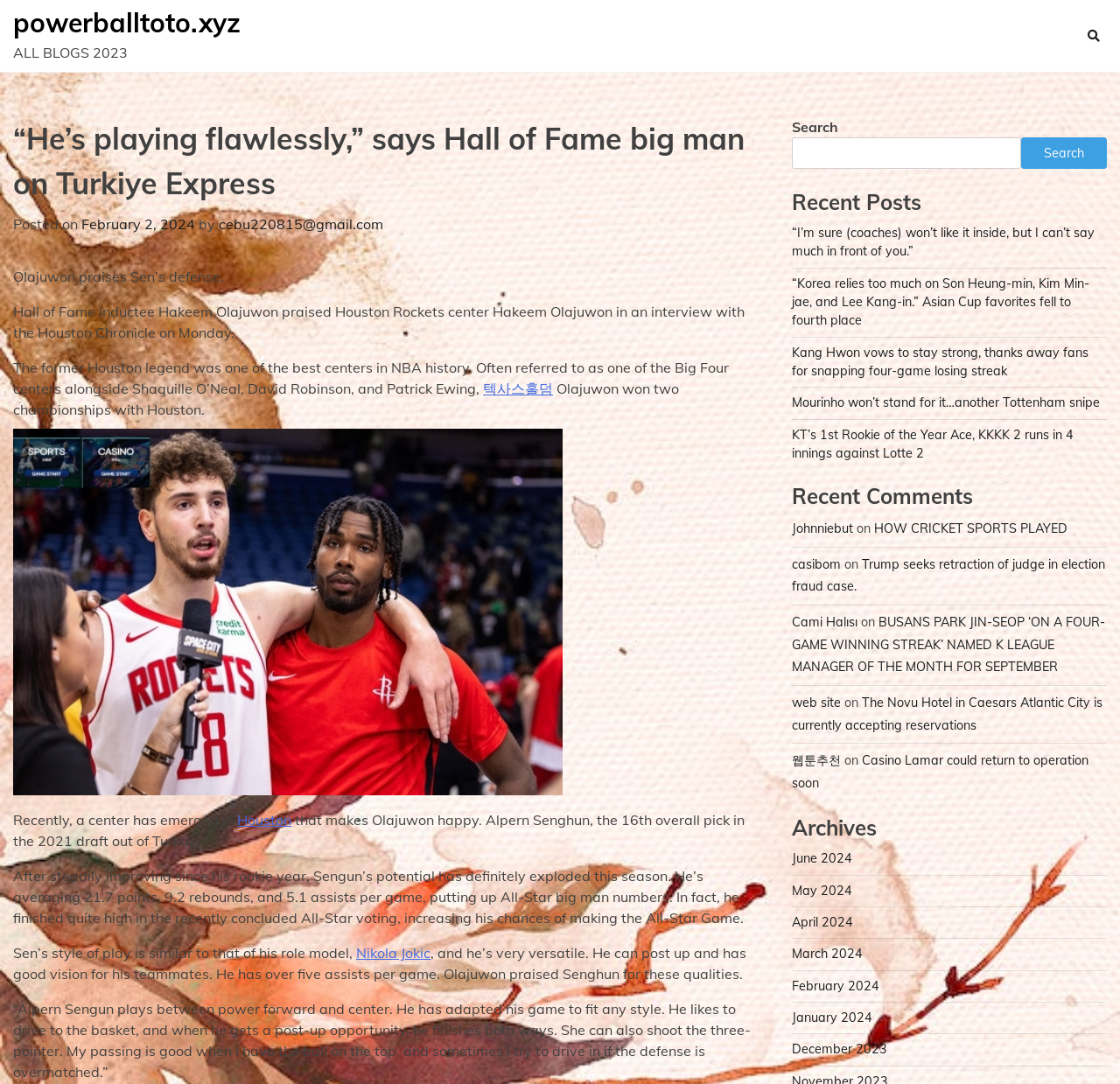What is the name of the team Alpern Sengun plays for?
Carefully analyze the image and provide a thorough answer to the question.

The question asks for the name of the team Alpern Sengun plays for. By reading the text, we can find the answer in the sentence 'Recently, a center has emerged in Houston that makes Olajuwon happy. Alpern Senghun, the 16th overall pick in the 2021 draft out of Turkuye.'